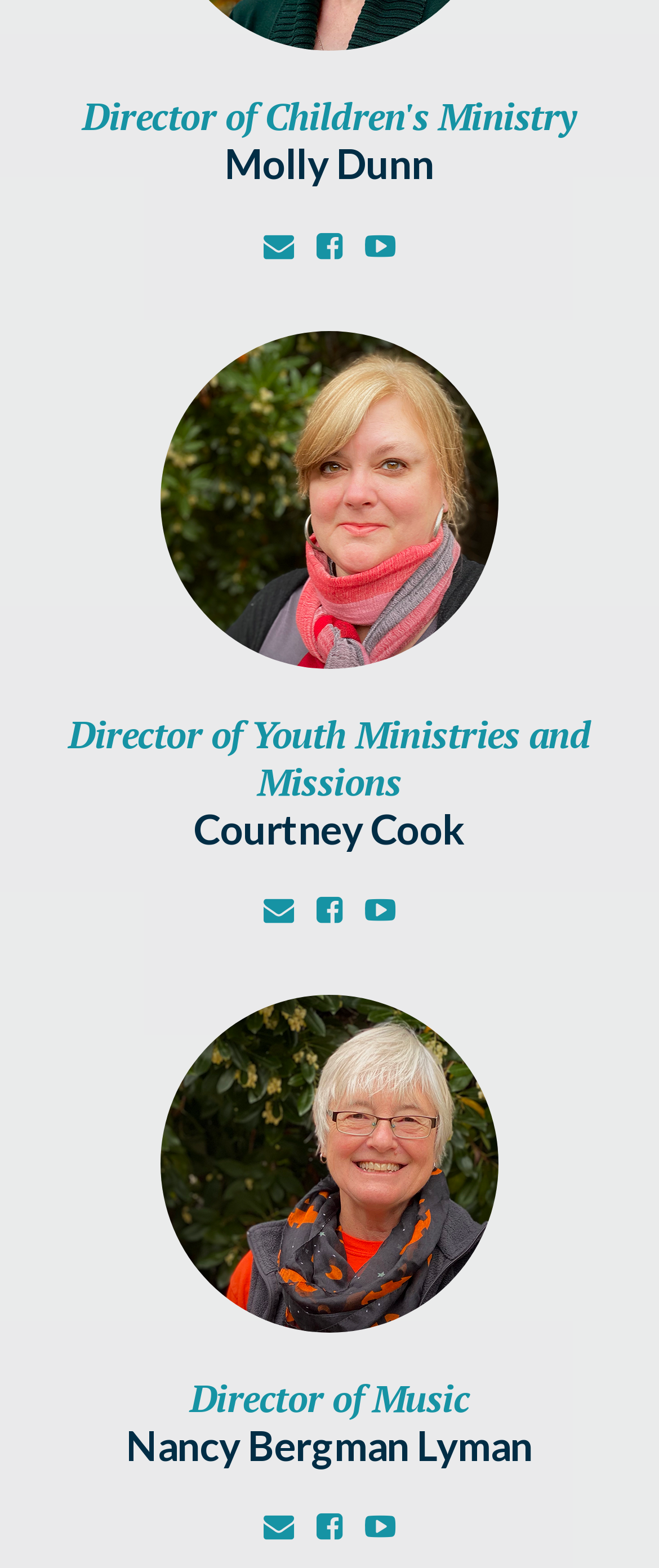Please find the bounding box coordinates for the clickable element needed to perform this instruction: "View Courtney Cook's profile".

[0.294, 0.512, 0.706, 0.544]